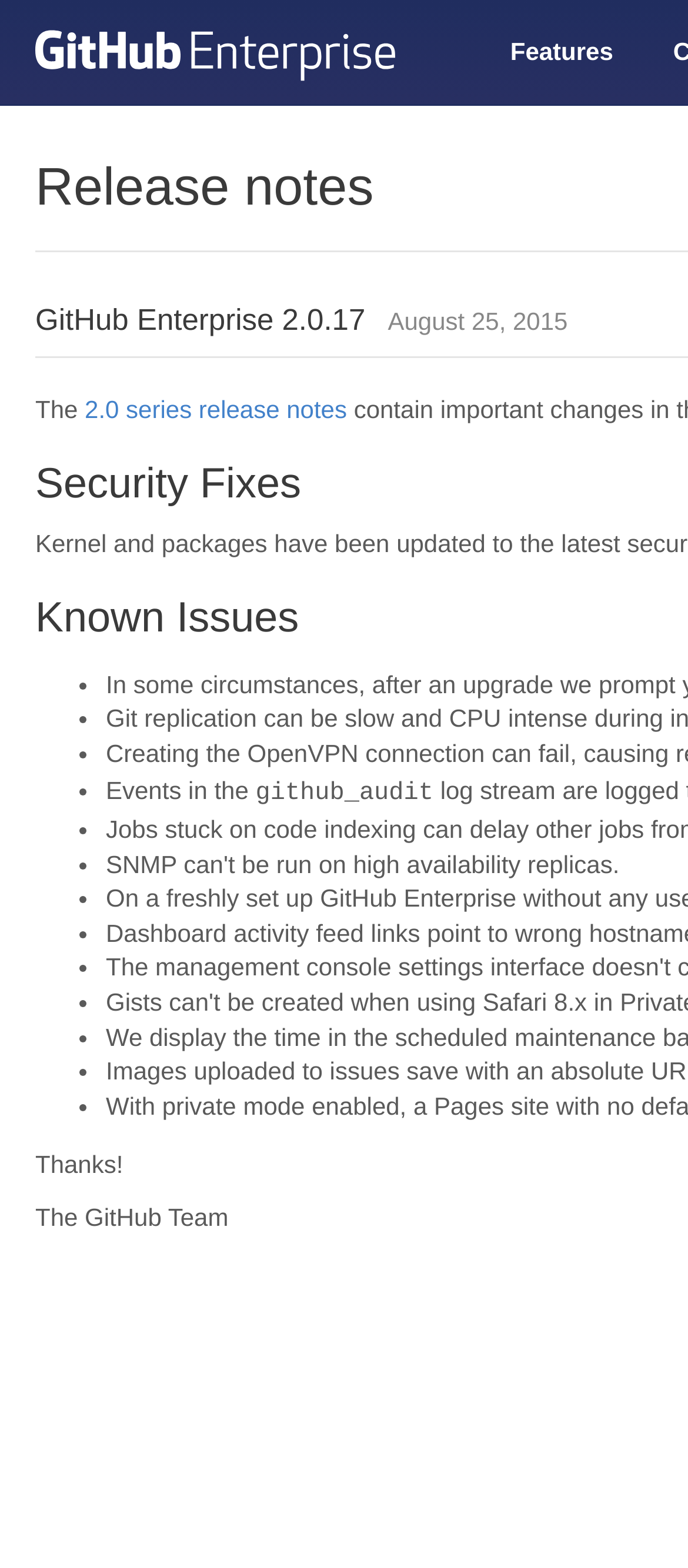Identify the bounding box of the HTML element described as: "2.0 series release notes".

[0.123, 0.252, 0.504, 0.27]